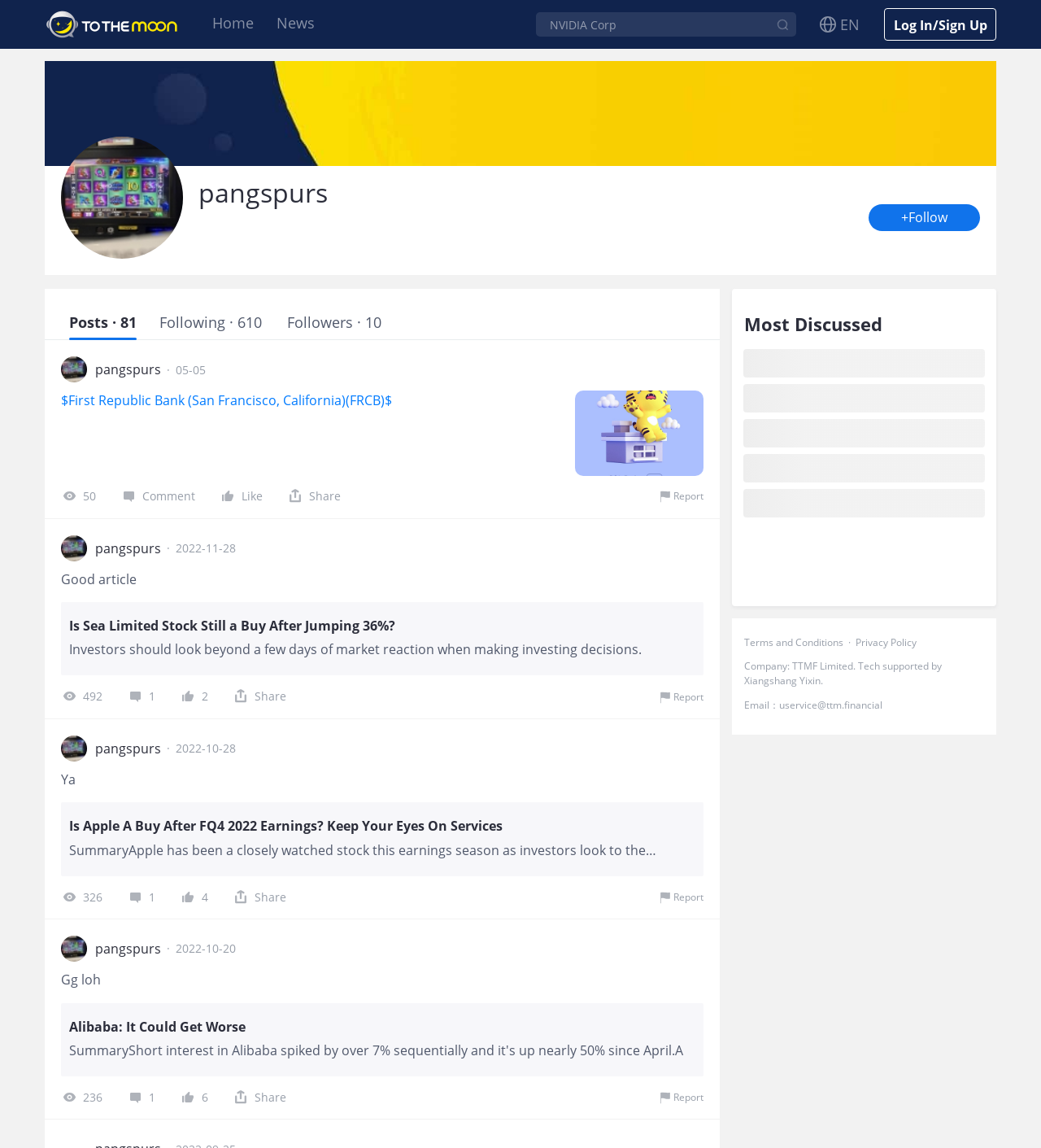Based on the provided description, "placeholder="Search Stocks, Users, Posts"", find the bounding box of the corresponding UI element in the screenshot.

[0.515, 0.011, 0.765, 0.032]